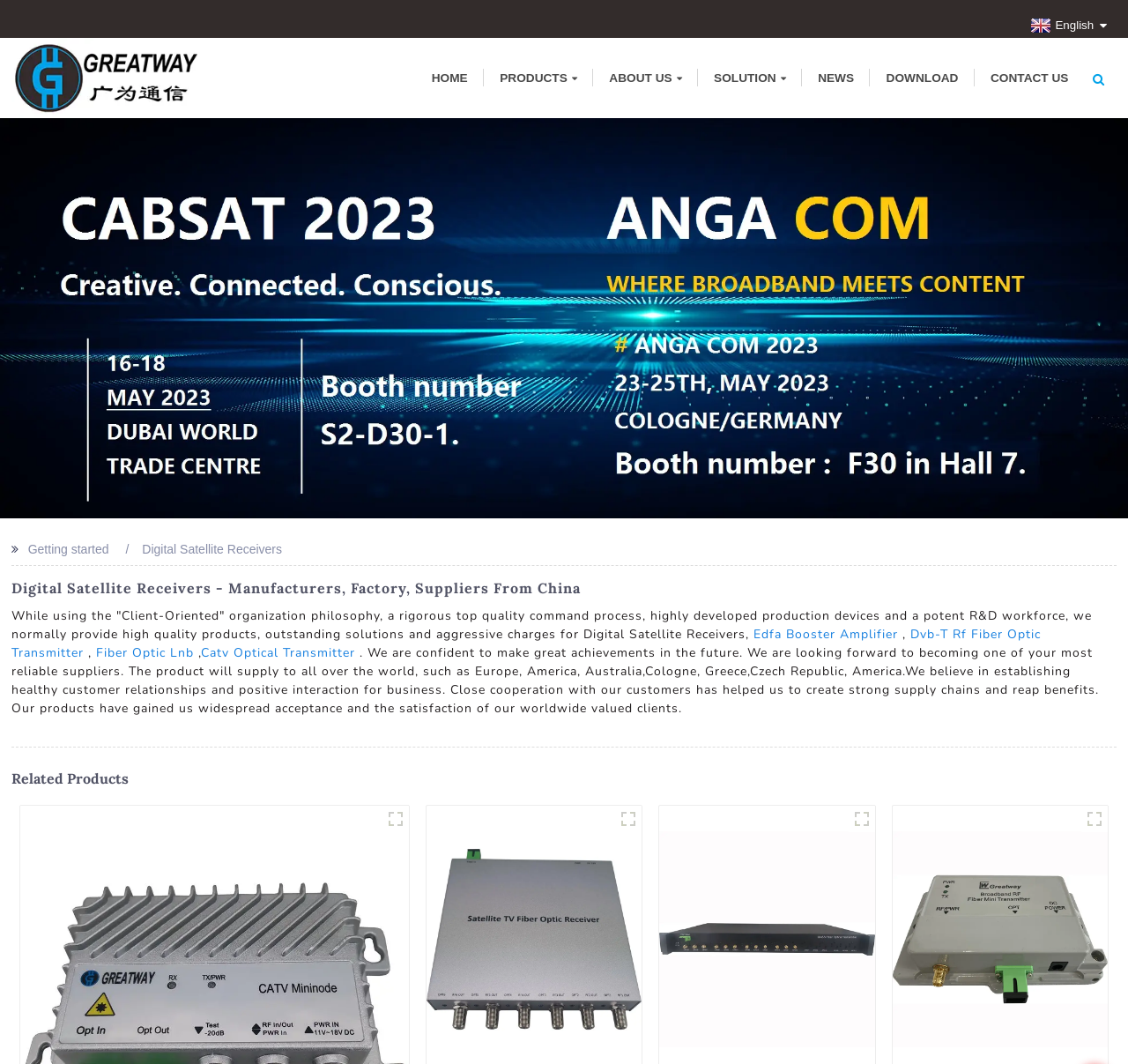Could you specify the bounding box coordinates for the clickable section to complete the following instruction: "Click the Edfa Booster Amplifier link"?

[0.668, 0.588, 0.796, 0.604]